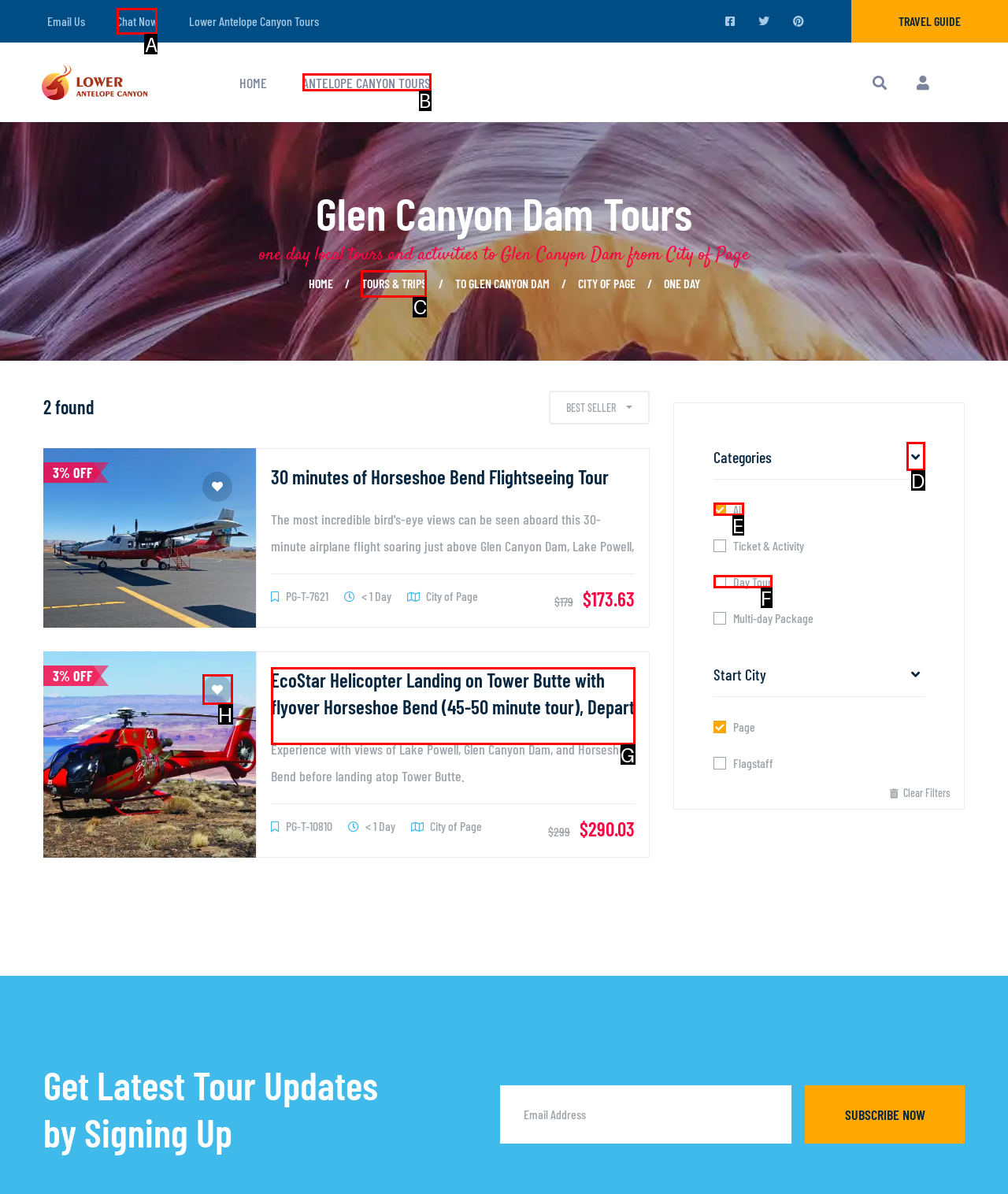Tell me the letter of the UI element to click in order to accomplish the following task: Chat now
Answer with the letter of the chosen option from the given choices directly.

A